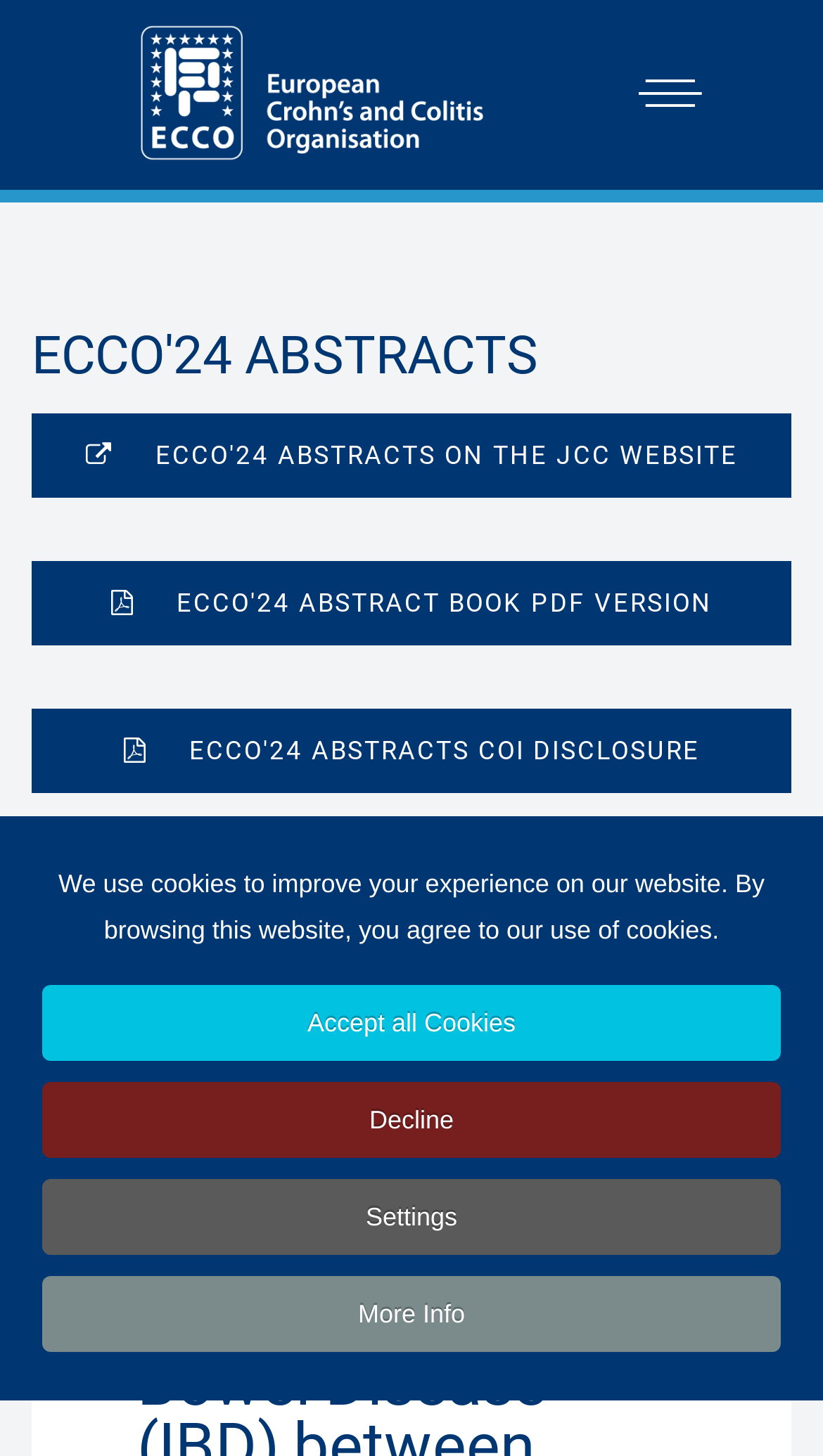What is the topic of the poster presentations?
Answer the question with a single word or phrase by looking at the picture.

Clinical: Therapy and Observation 2022